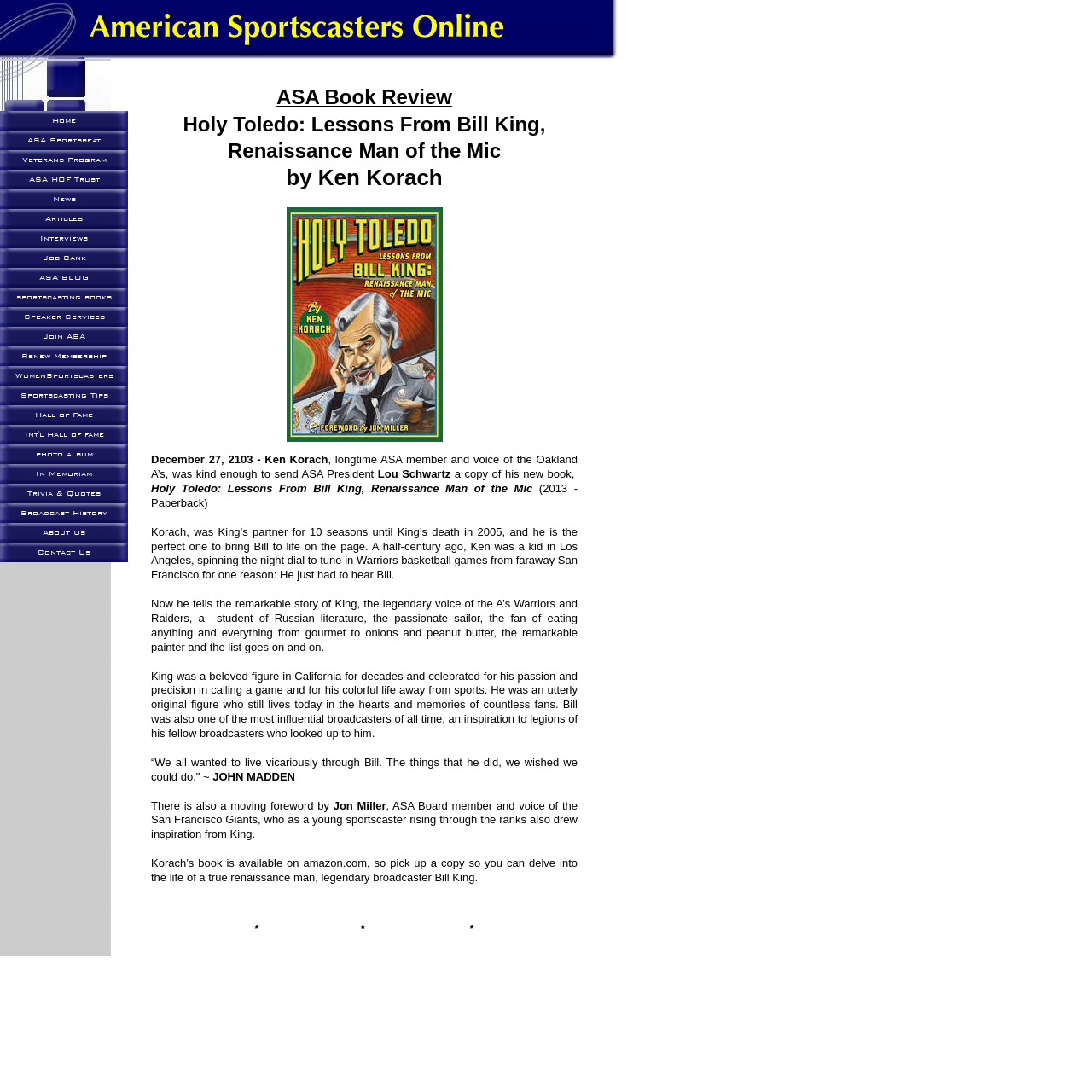Please identify the bounding box coordinates of the clickable area that will fulfill the following instruction: "Click the 'ASA Sportsbeat' link". The coordinates should be in the format of four float numbers between 0 and 1, i.e., [left, top, right, bottom].

[0.0, 0.12, 0.117, 0.138]